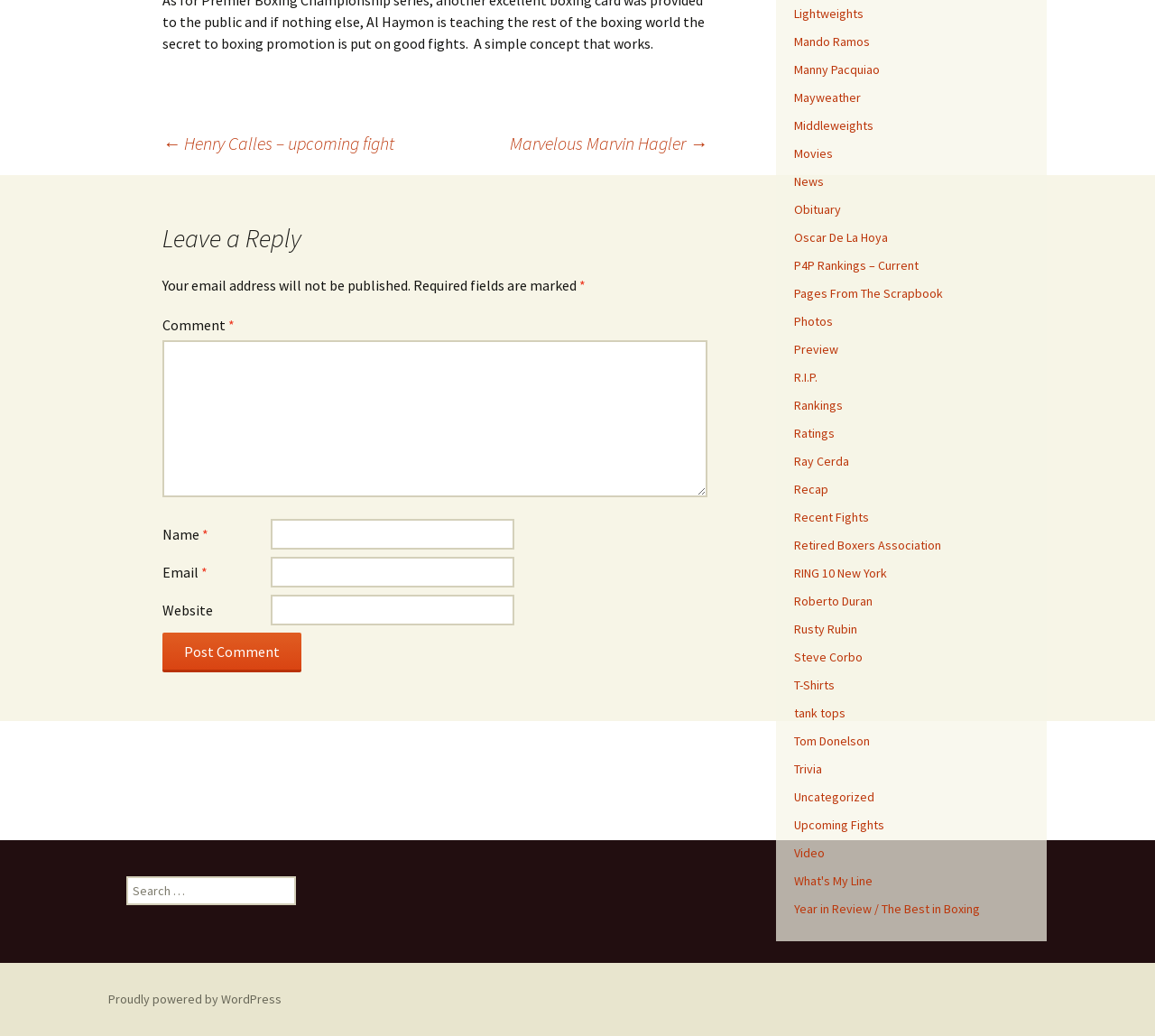Locate the bounding box coordinates of the item that should be clicked to fulfill the instruction: "Post a comment".

[0.141, 0.611, 0.261, 0.649]